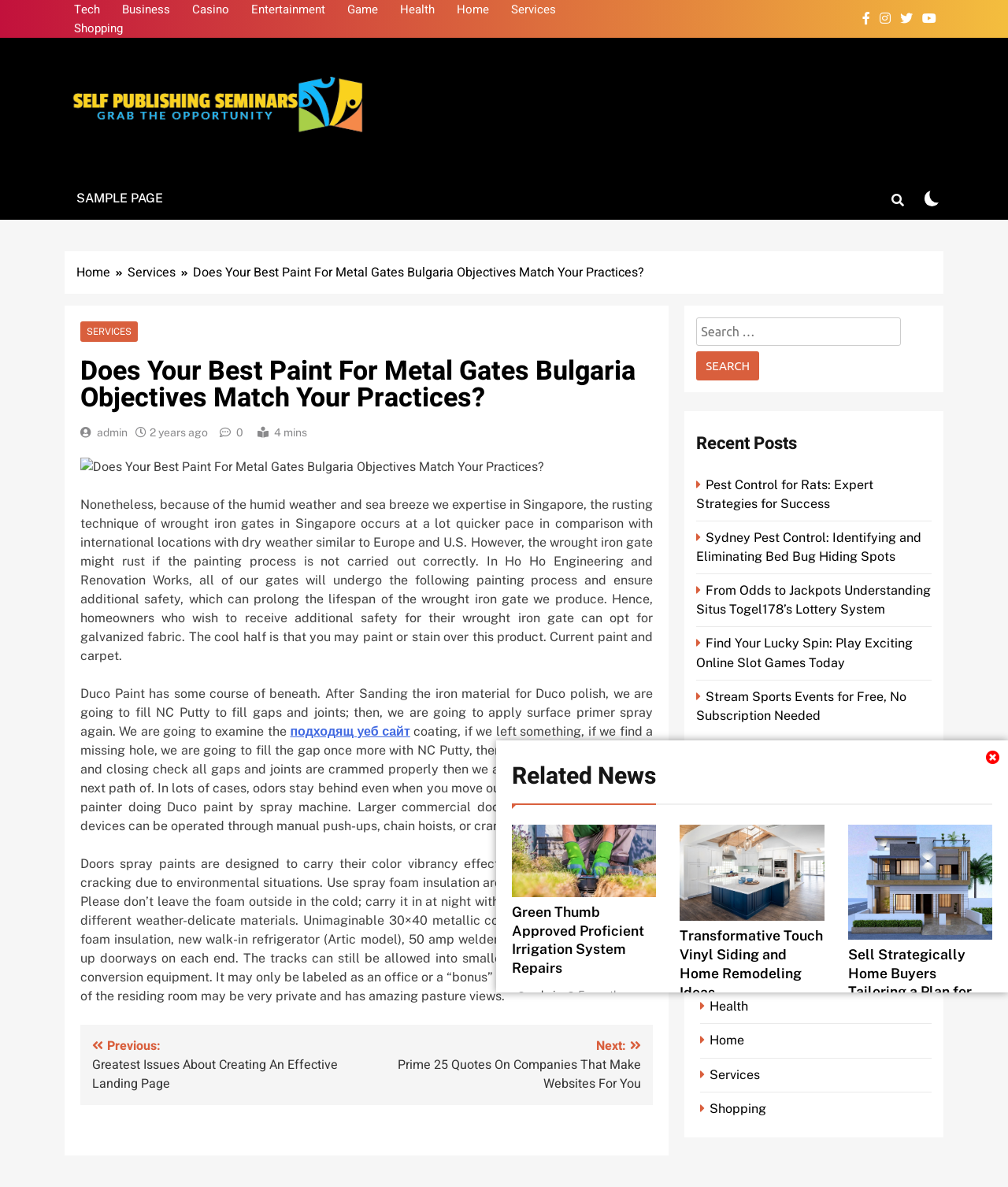Can you find the bounding box coordinates of the area I should click to execute the following instruction: "Click on the 'Previous' link"?

[0.091, 0.873, 0.364, 0.921]